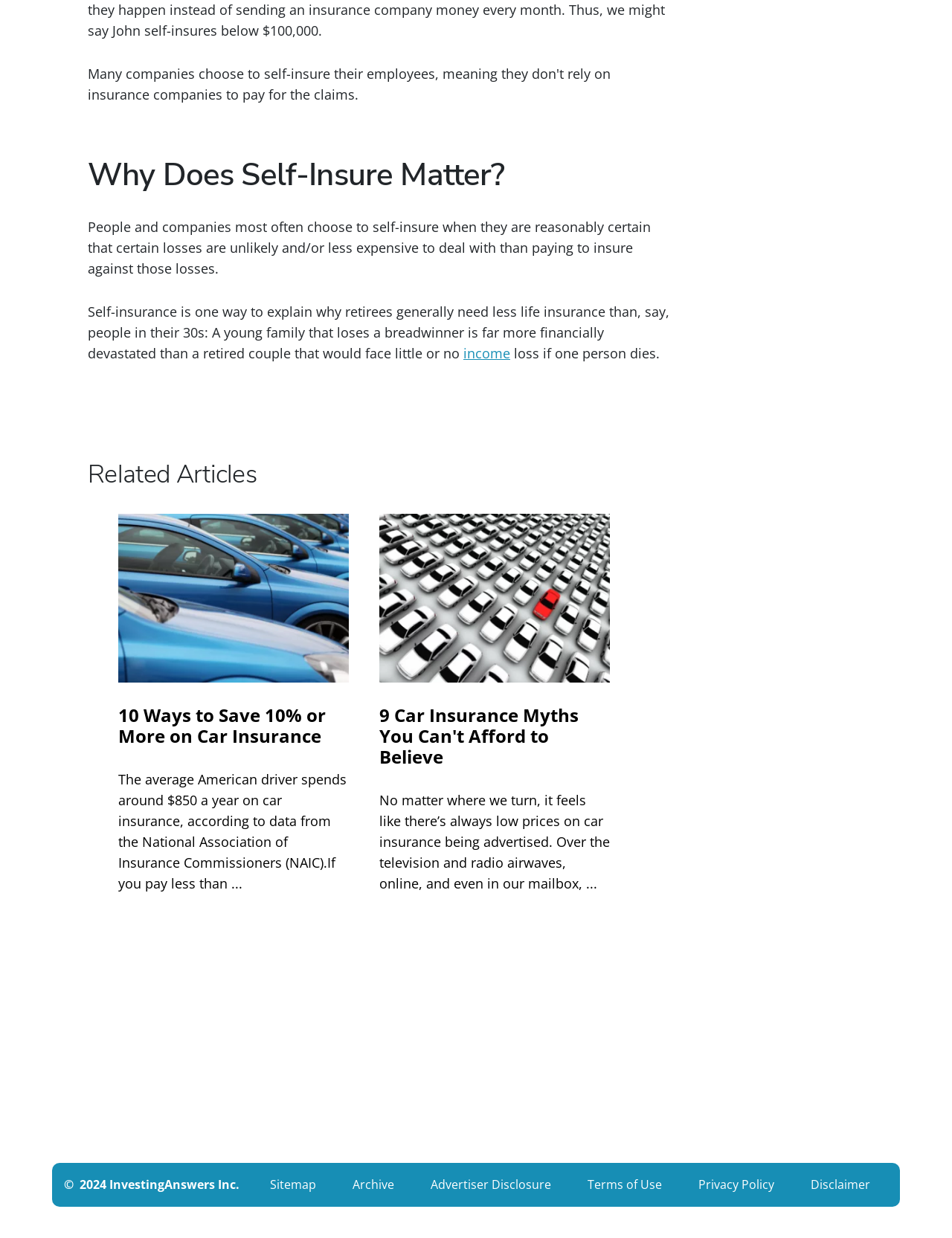Specify the bounding box coordinates (top-left x, top-left y, bottom-right x, bottom-right y) of the UI element in the screenshot that matches this description: Advertiser Disclosure

[0.449, 0.95, 0.576, 0.966]